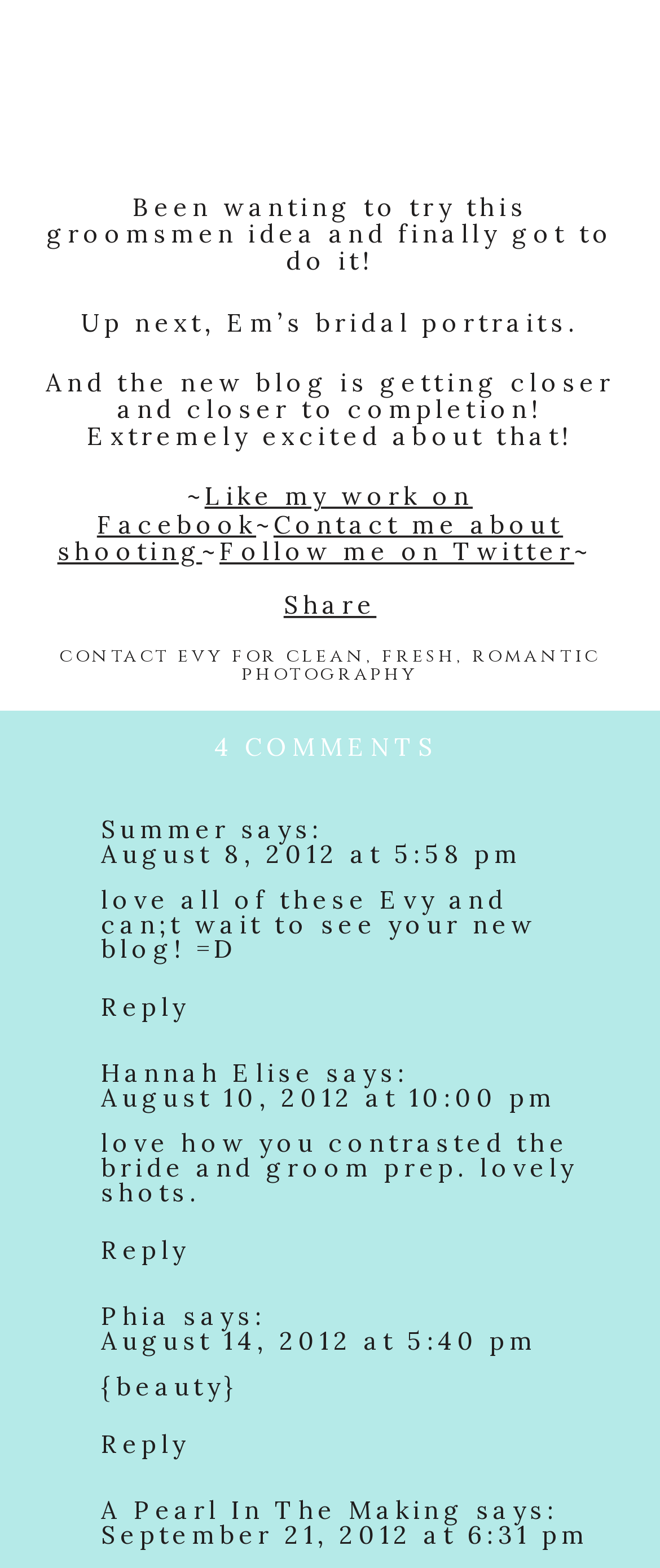How many comments are there on this post?
Use the image to answer the question with a single word or phrase.

4